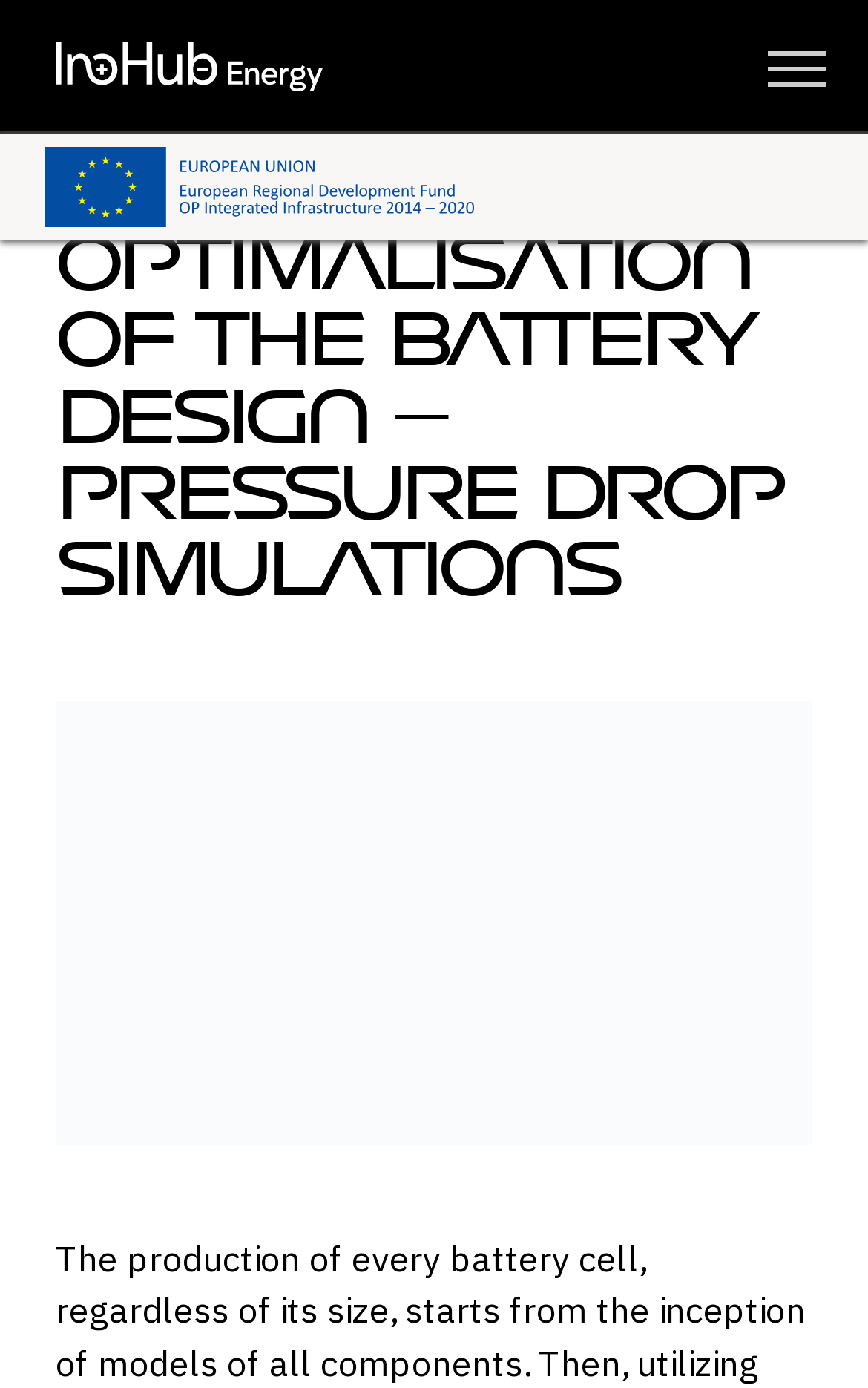Please locate the UI element described by "alt="EU fund logo"" and provide its bounding box coordinates.

[0.038, 0.096, 0.564, 0.173]